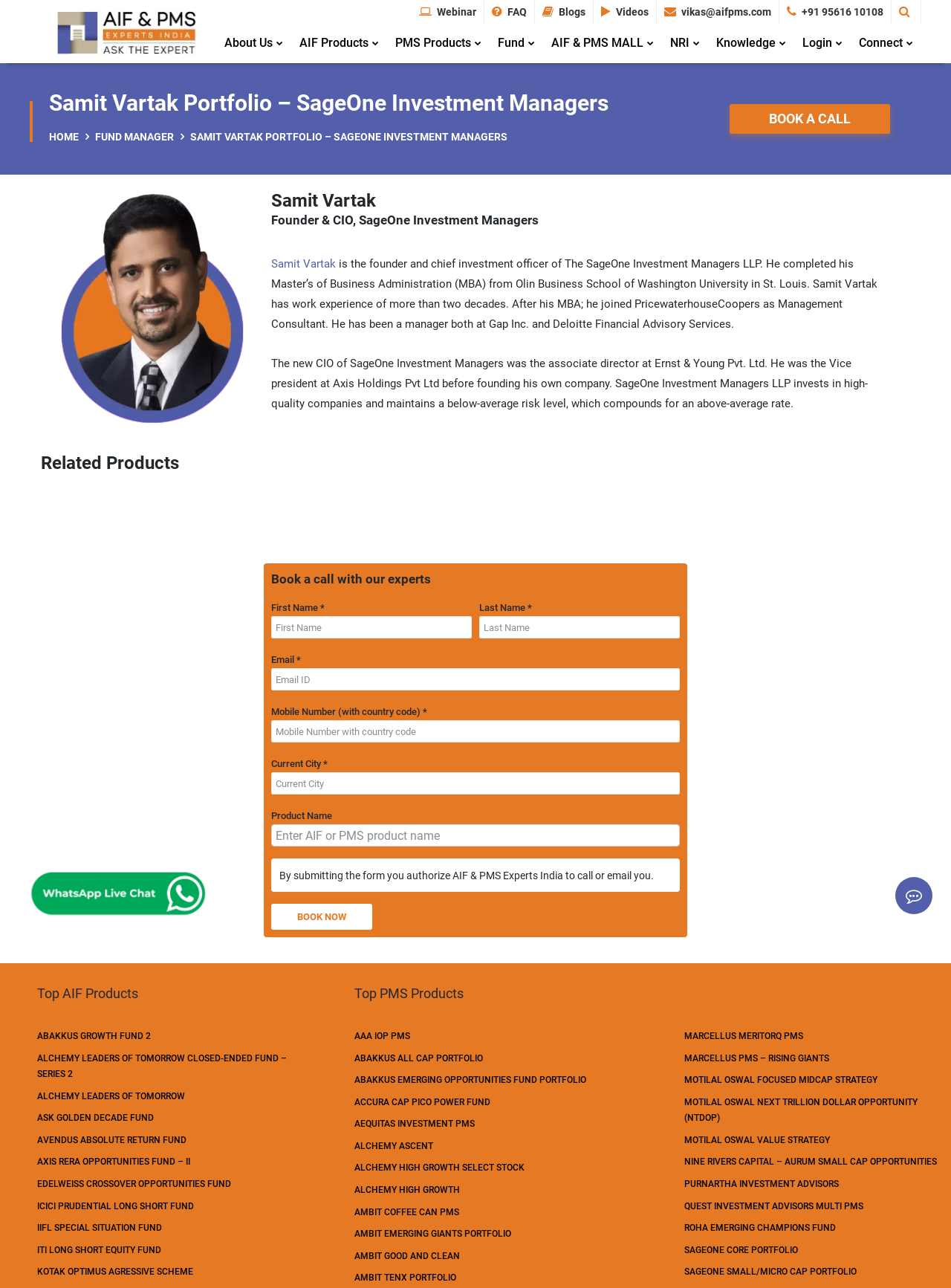What is the degree held by Samit Vartak?
Answer the question with a detailed explanation, including all necessary information.

The answer can be found in the static text 'He completed his Master’s of Business Administration (MBA) from Olin Business School of Washington University in St. Louis.'